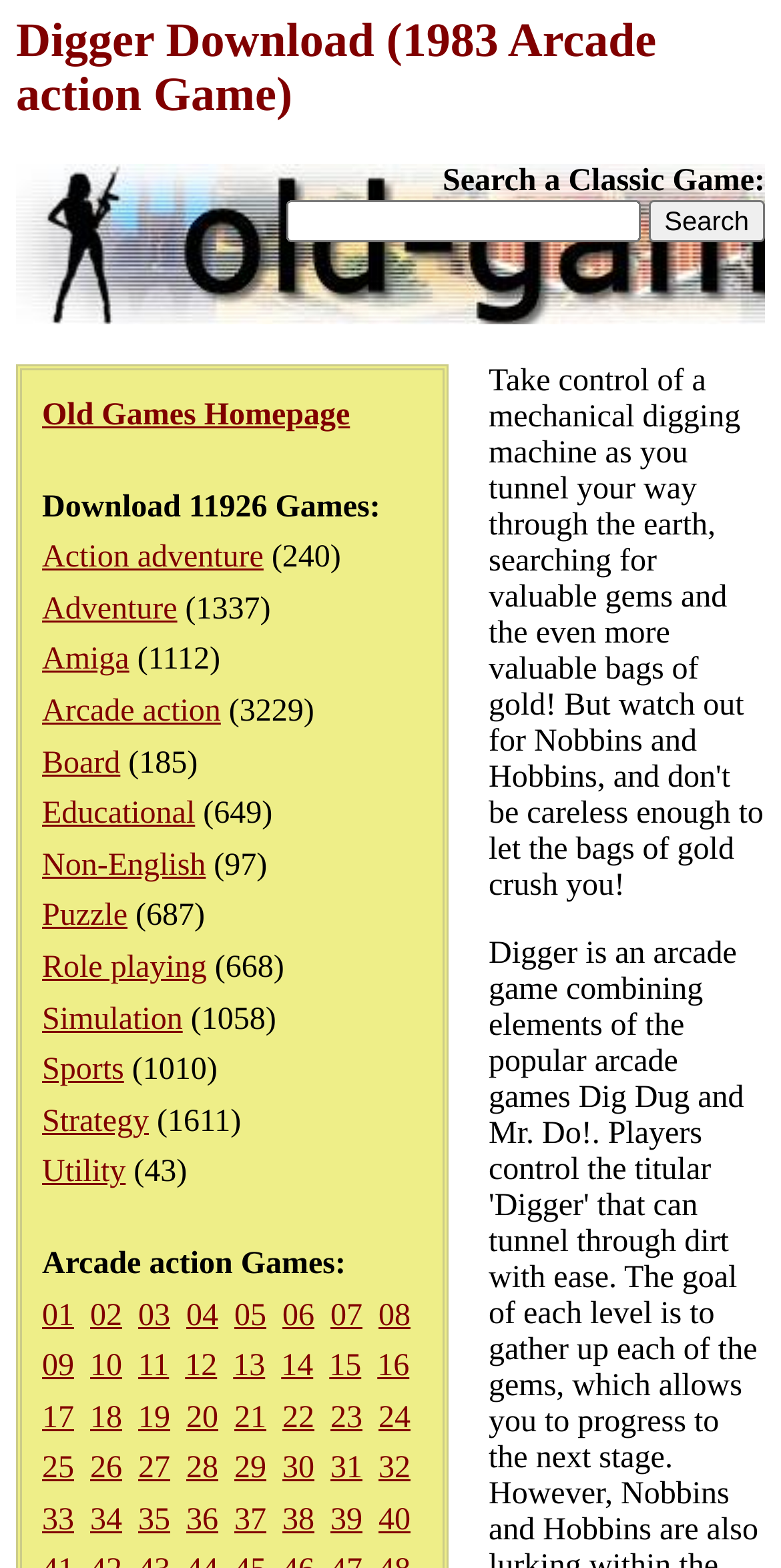Please identify the bounding box coordinates of the region to click in order to complete the given instruction: "Go to Old Games Homepage". The coordinates should be four float numbers between 0 and 1, i.e., [left, top, right, bottom].

[0.054, 0.254, 0.448, 0.276]